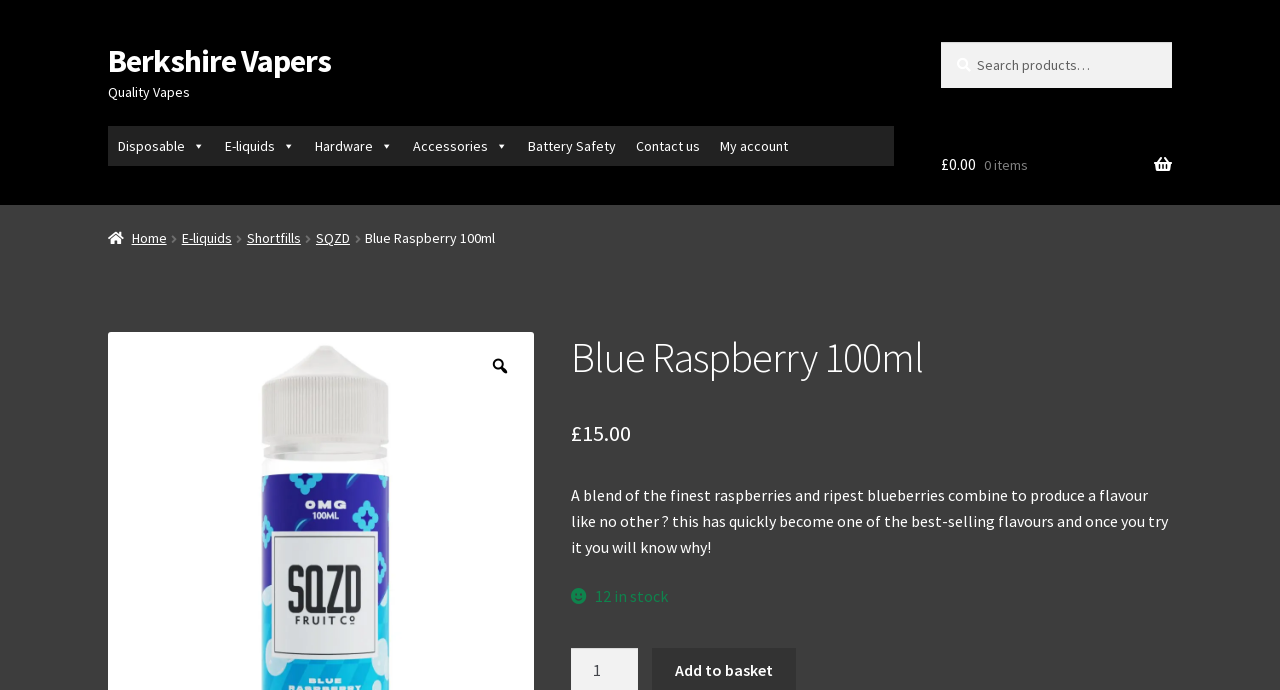Using the information in the image, give a comprehensive answer to the question: 
How much does the e-liquid cost?

The price of the e-liquid can be found in the static text '£15.00' next to the '£' symbol. It is located below the heading 'Blue Raspberry 100ml'.